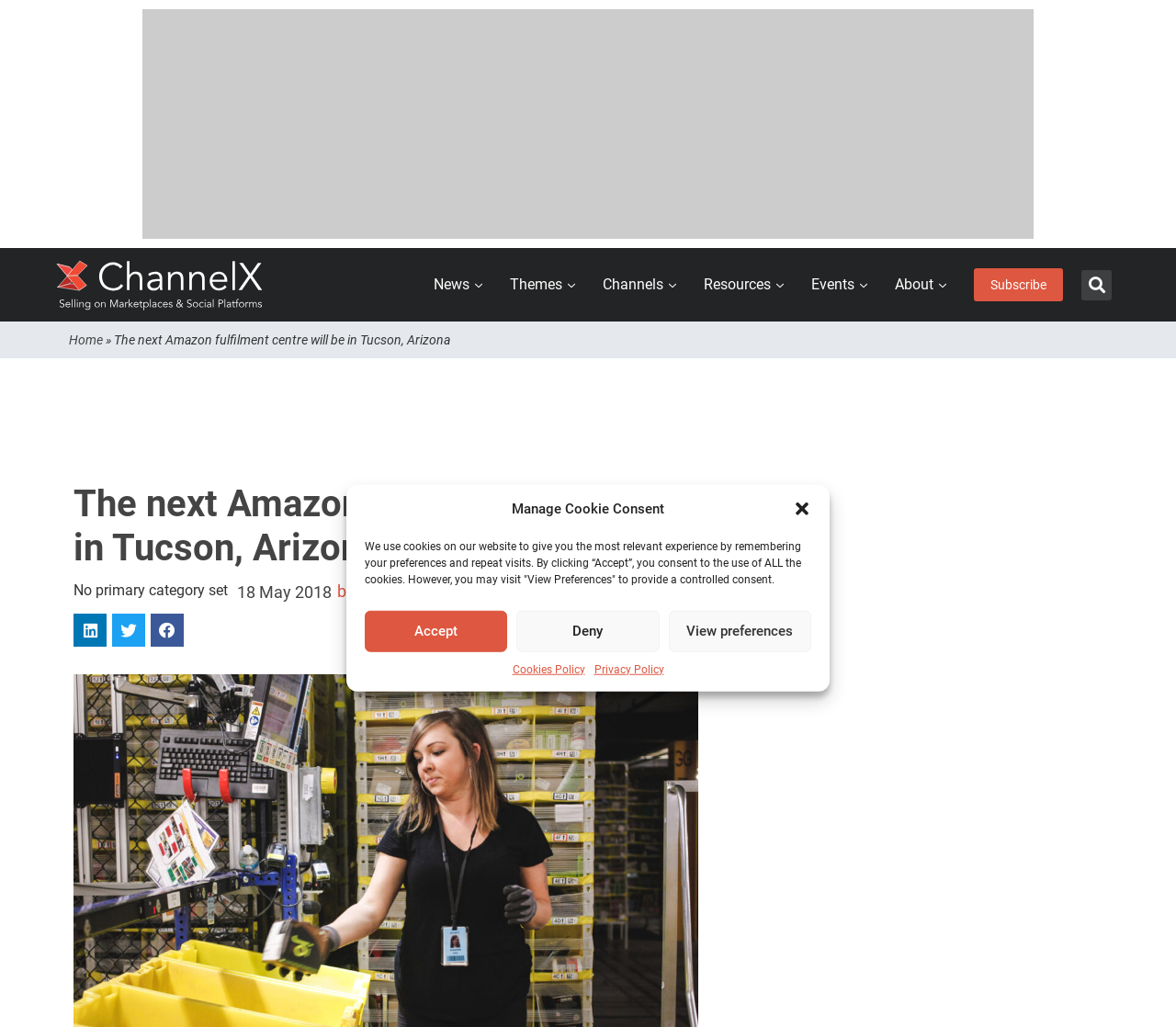Please reply to the following question with a single word or a short phrase:
What is the category of the news article?

No primary category set